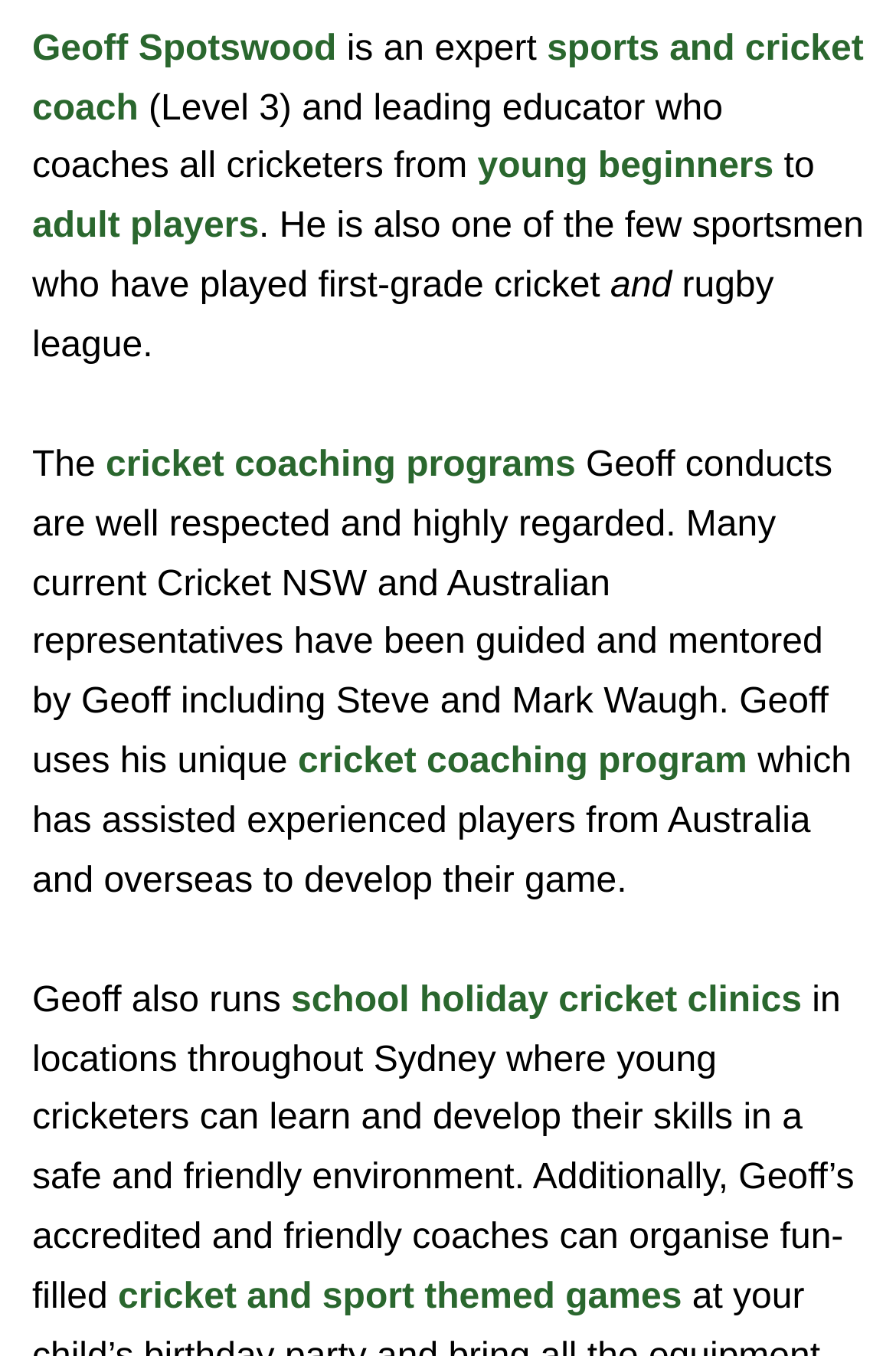What is Geoff Spotswood's profession?
Carefully analyze the image and provide a thorough answer to the question.

Based on the webpage, Geoff Spotswood is an expert sports and cricket coach, which is mentioned in the link 'sports and cricket coach' with bounding box coordinates [0.036, 0.022, 0.964, 0.094].